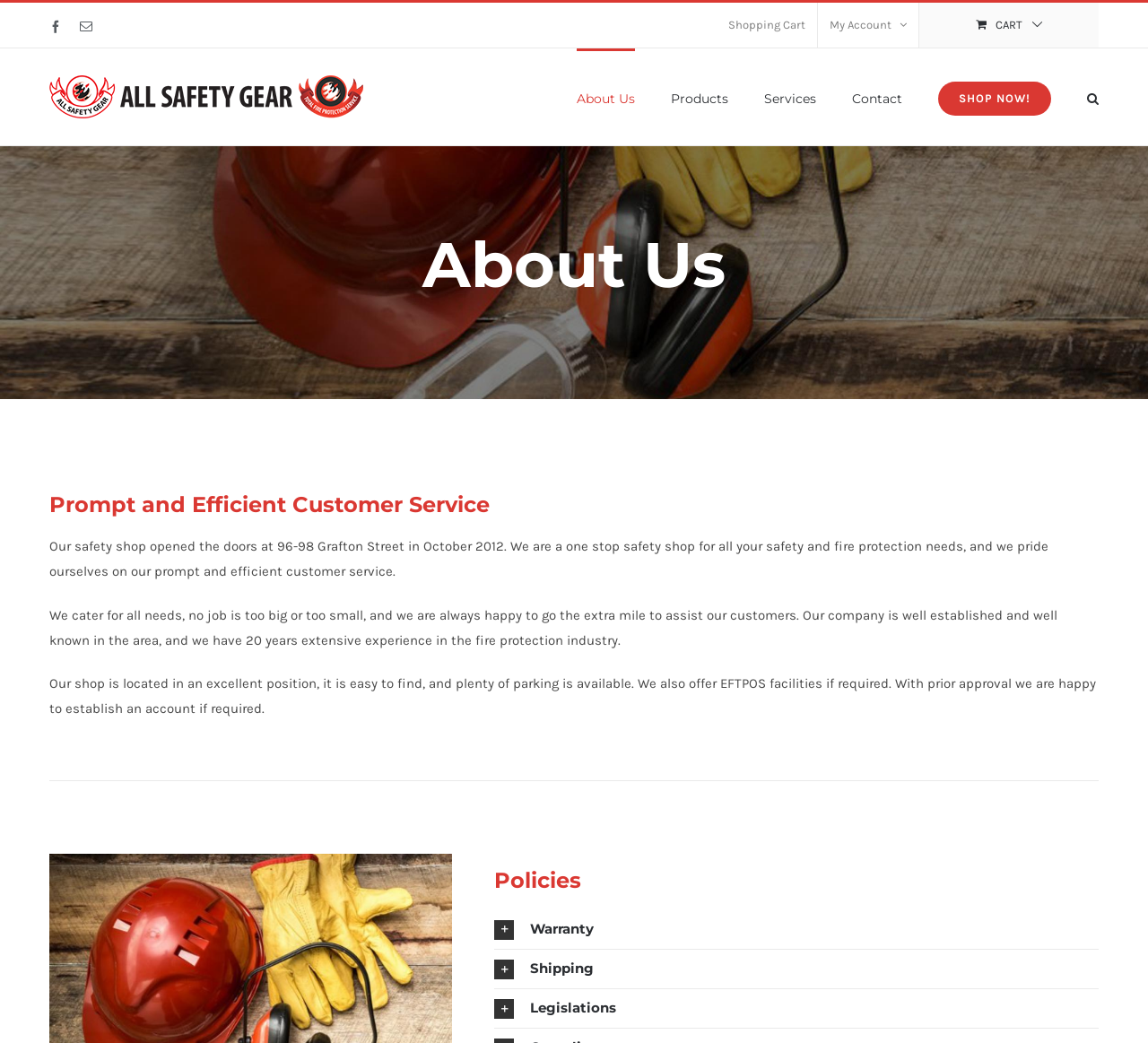Please identify the bounding box coordinates of the element I need to click to follow this instruction: "Click the SHOP NOW button".

[0.817, 0.046, 0.916, 0.139]